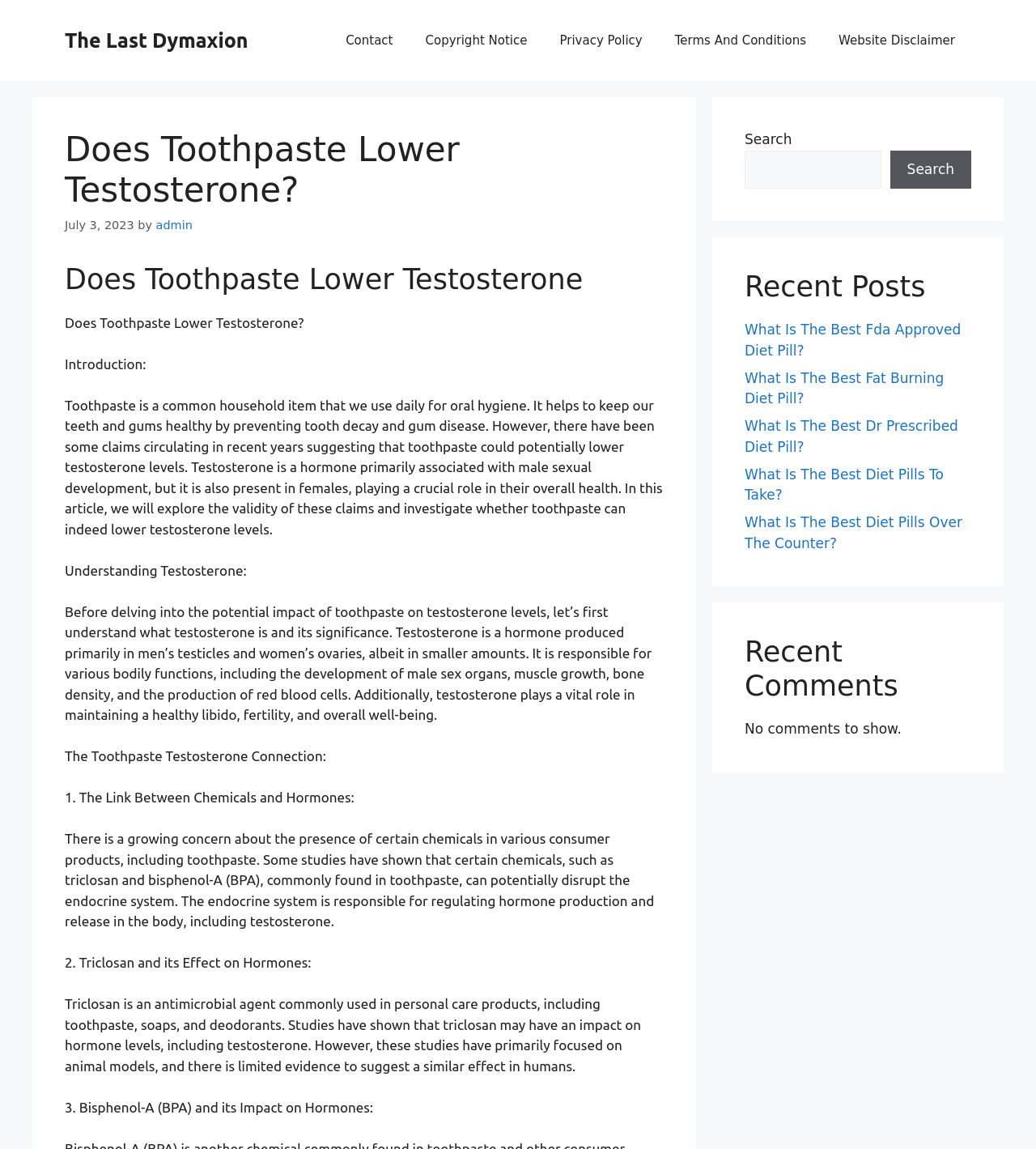Determine the main heading text of the webpage.

Does Toothpaste Lower Testosterone?